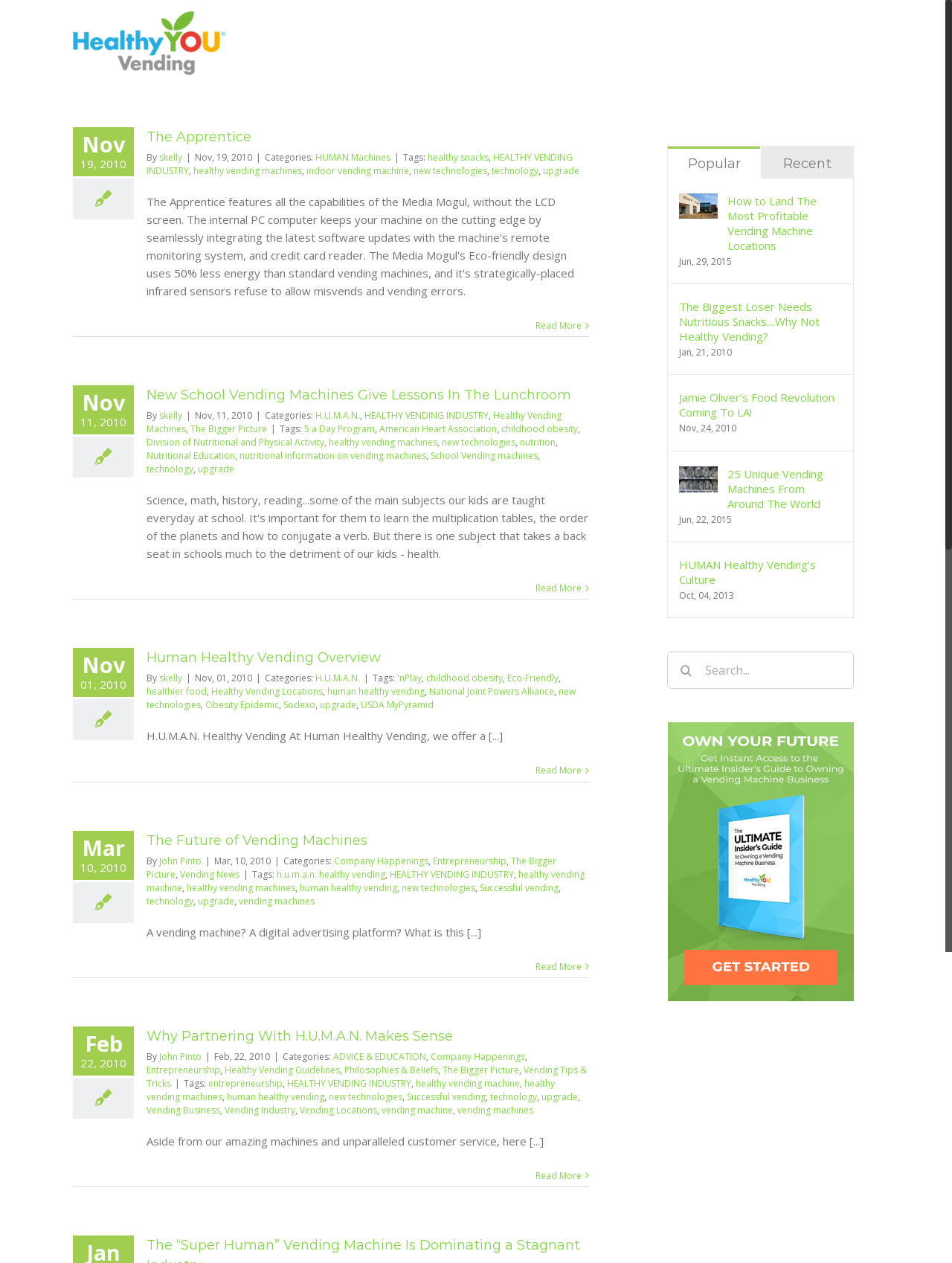Please specify the bounding box coordinates of the area that should be clicked to accomplish the following instruction: "Read more about 'The Bigger Picture'". The coordinates should consist of four float numbers between 0 and 1, i.e., [left, top, right, bottom].

[0.2, 0.335, 0.28, 0.345]